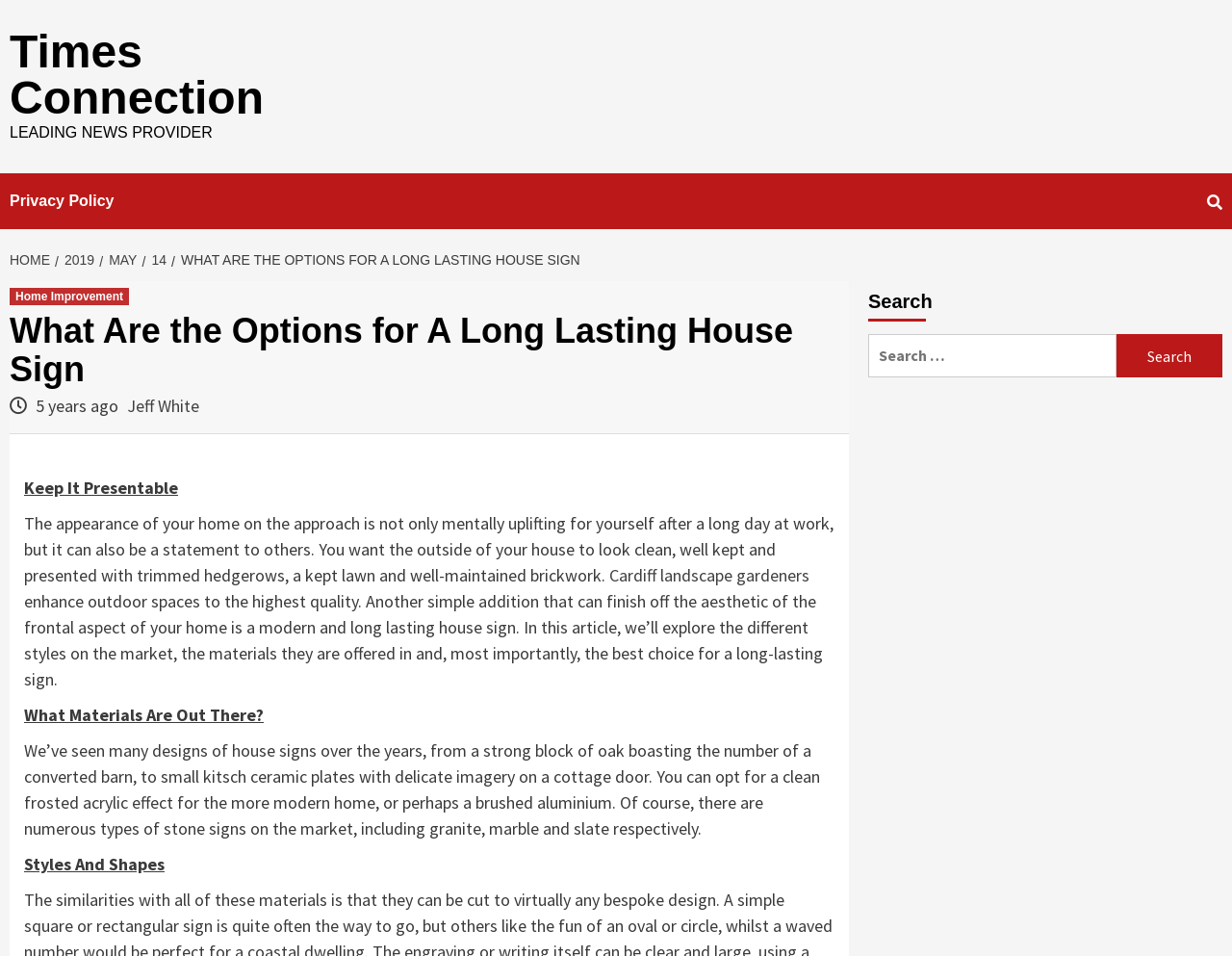Show the bounding box coordinates of the element that should be clicked to complete the task: "Read the article by 'Jeff White'".

[0.103, 0.413, 0.162, 0.436]